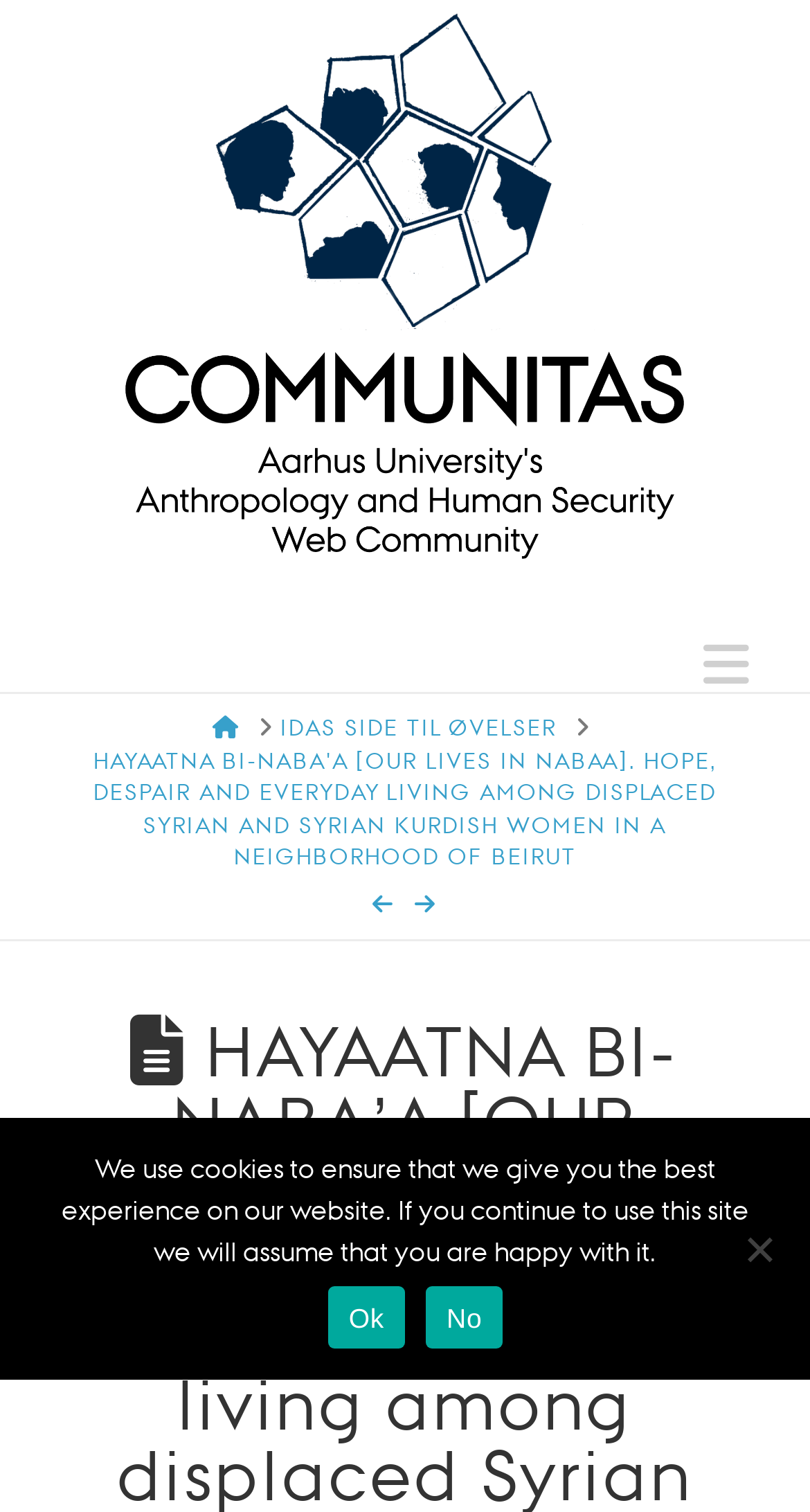From the details in the image, provide a thorough response to the question: How many links are in the breadcrumb navigation?

The breadcrumb navigation is located below the top navigation bar and contains three links: 'HOME', 'IDAS SIDE TIL ØVELSER', and 'HAYAATNA BI-NABA'A [OUR LIVES IN NABAA]. HOPE, DESPAIR AND EVERYDAY LIVING AMONG DISPLACED SYRIAN AND SYRIAN KURDISH WOMEN IN A NEIGHBORHOOD OF BEIRUT'.